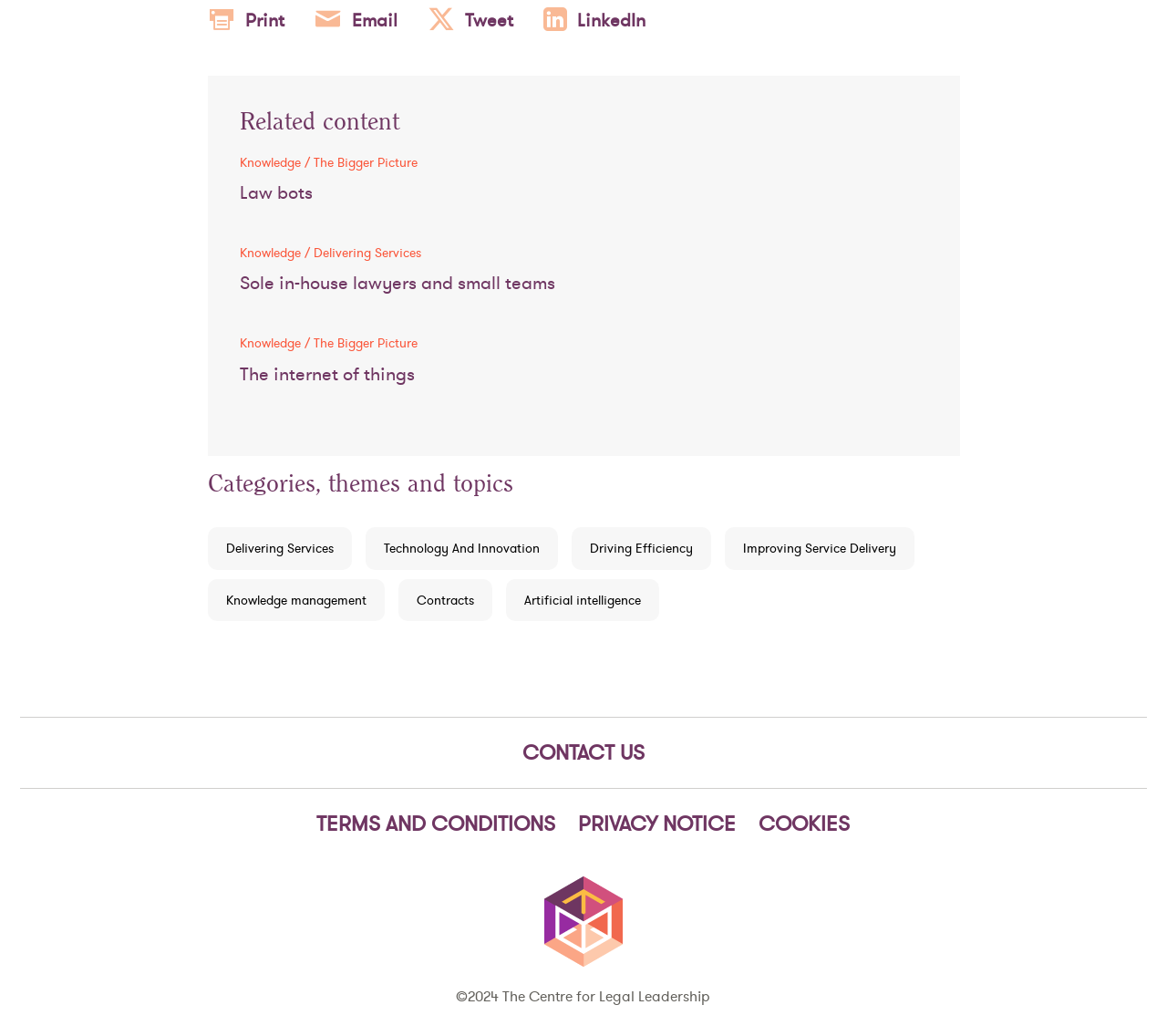Identify the bounding box for the UI element that is described as follows: "Terms and Conditions".

[0.264, 0.779, 0.484, 0.811]